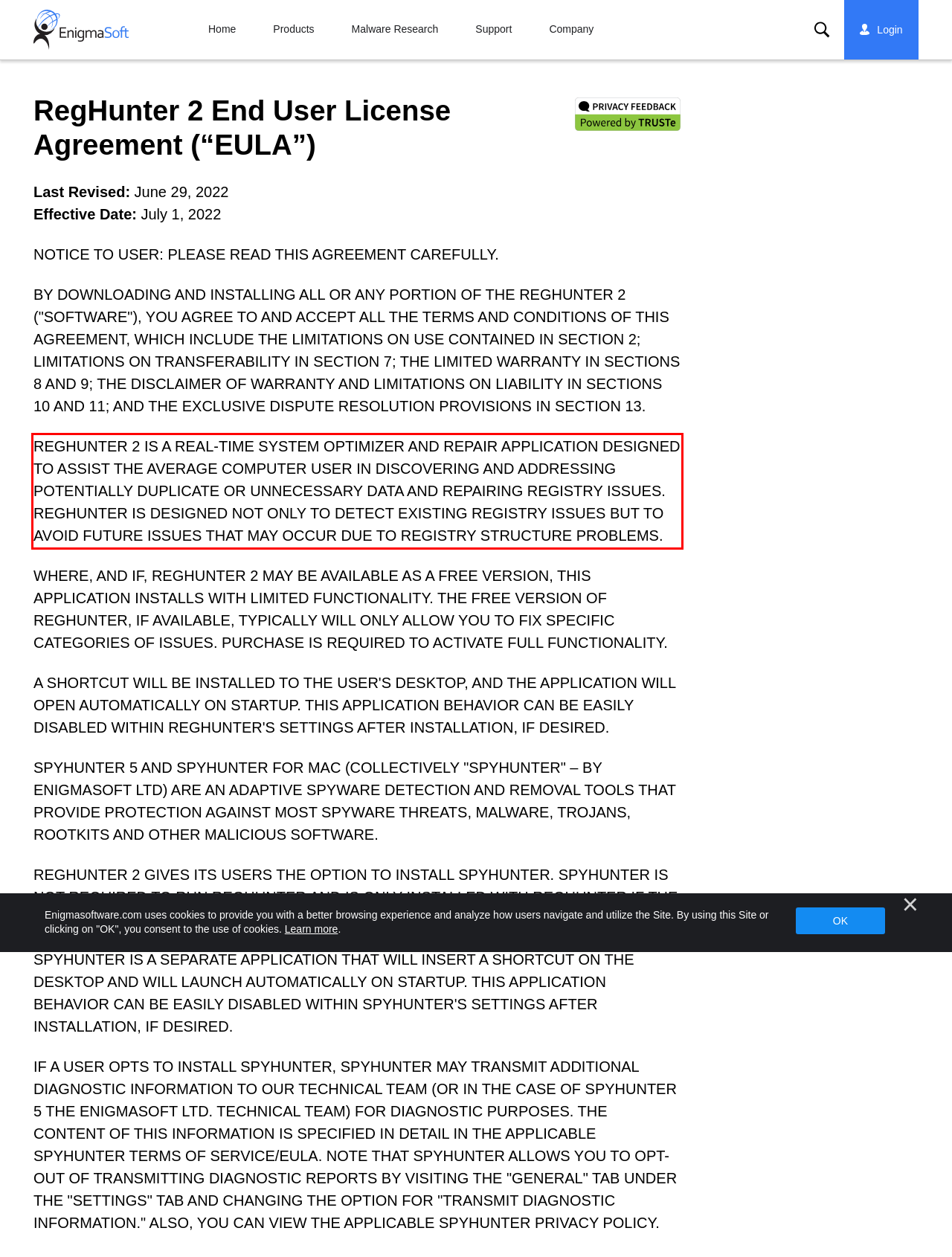Look at the provided screenshot of the webpage and perform OCR on the text within the red bounding box.

REGHUNTER 2 IS A REAL-TIME SYSTEM OPTIMIZER AND REPAIR APPLICATION DESIGNED TO ASSIST THE AVERAGE COMPUTER USER IN DISCOVERING AND ADDRESSING POTENTIALLY DUPLICATE OR UNNECESSARY DATA AND REPAIRING REGISTRY ISSUES. REGHUNTER IS DESIGNED NOT ONLY TO DETECT EXISTING REGISTRY ISSUES BUT TO AVOID FUTURE ISSUES THAT MAY OCCUR DUE TO REGISTRY STRUCTURE PROBLEMS.